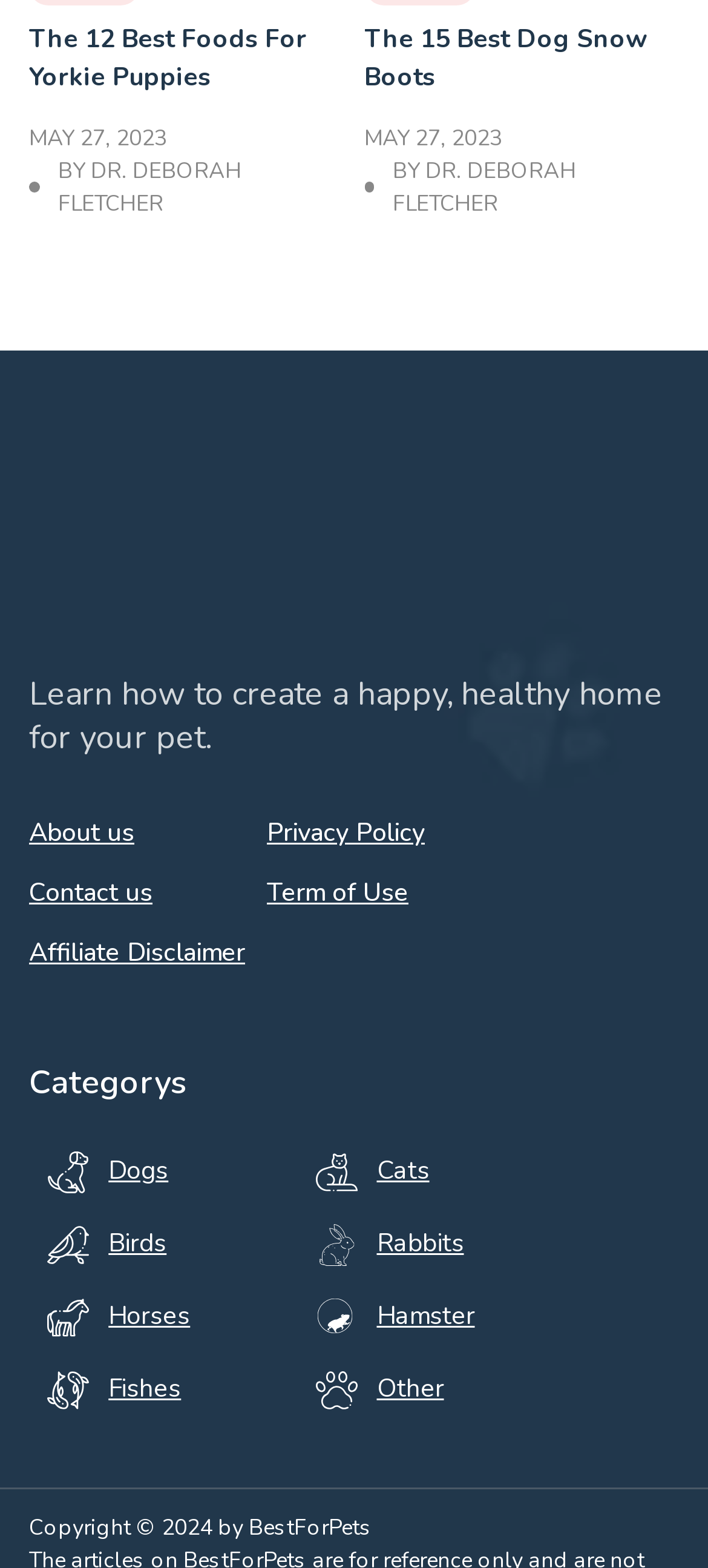Locate the bounding box coordinates of the clickable region to complete the following instruction: "explore the category for dogs."

[0.067, 0.733, 0.238, 0.761]